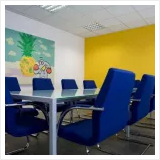Break down the image and describe each part extensively.

The image depicts a modern meeting room designed for professional gatherings. The room features a sleek white table surrounded by vibrant blue chairs that offer comfort and a pop of color. The walls are adorned with a cheerful yellow accent on one side and a playful mural featuring a pineapple and whimsical designs on the opposite wall, contributing to a lively and inviting atmosphere. This space exemplifies an ideal setting for both formal meetings and creative brainstorming sessions, making it suitable for a variety of business functions. Such rooms are available across various locations in Italy, including cities like Verona, where clients can enjoy a productive environment tailored to their meeting needs.